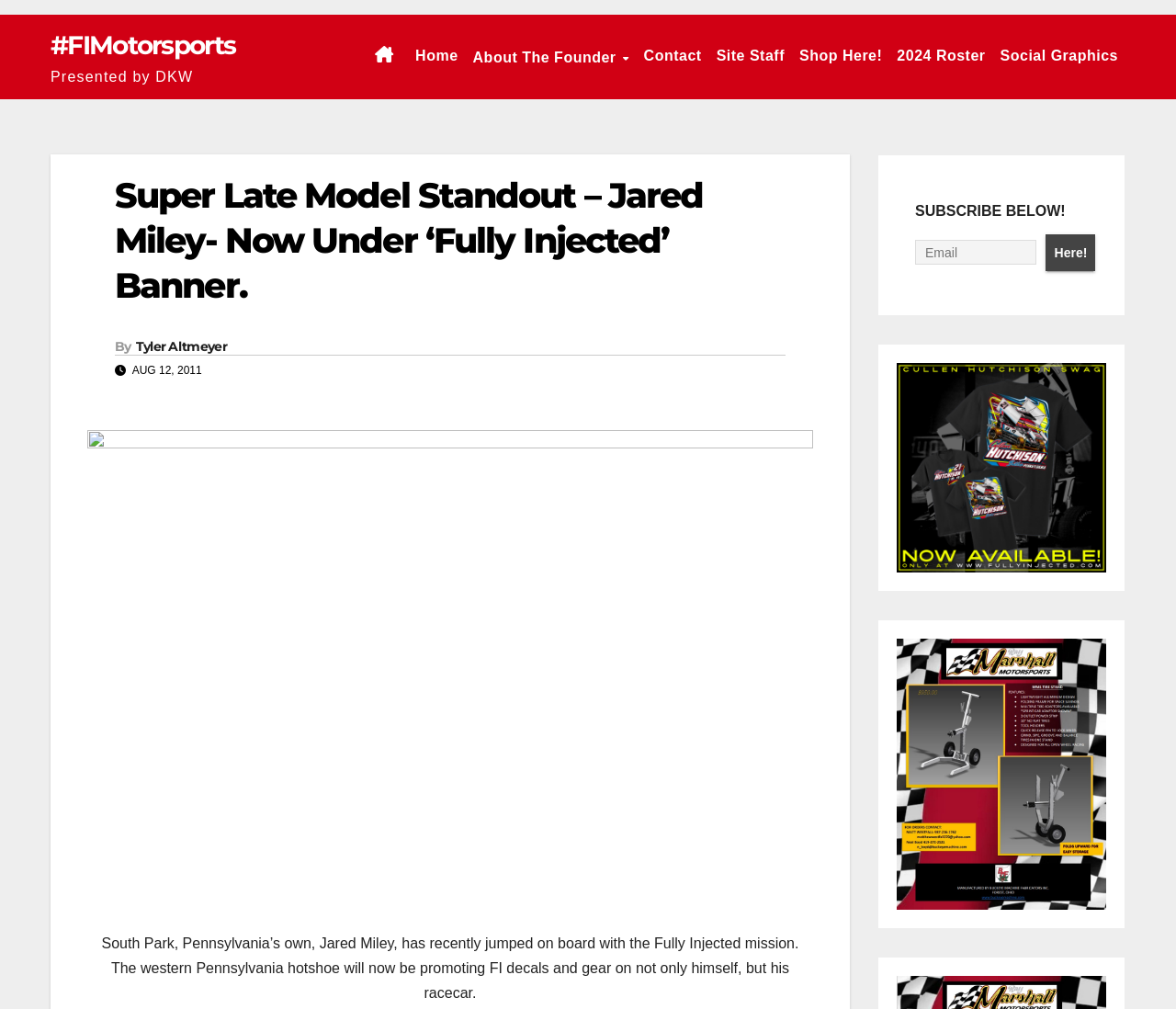Please identify the bounding box coordinates of the element that needs to be clicked to perform the following instruction: "Subscribe by entering email address".

[0.778, 0.238, 0.881, 0.262]